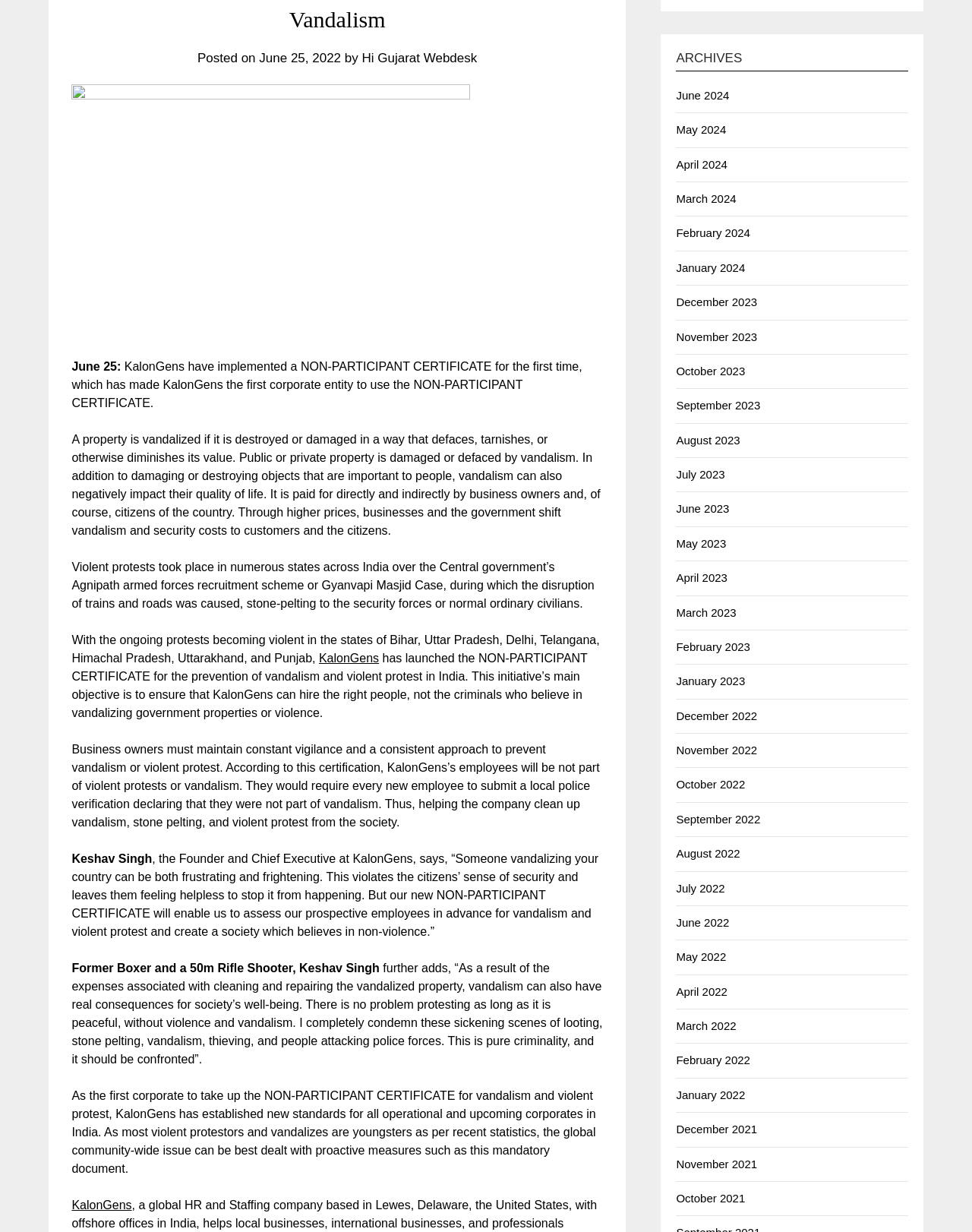Please locate the bounding box coordinates of the element that should be clicked to complete the given instruction: "Explore the archives".

[0.696, 0.041, 0.764, 0.054]